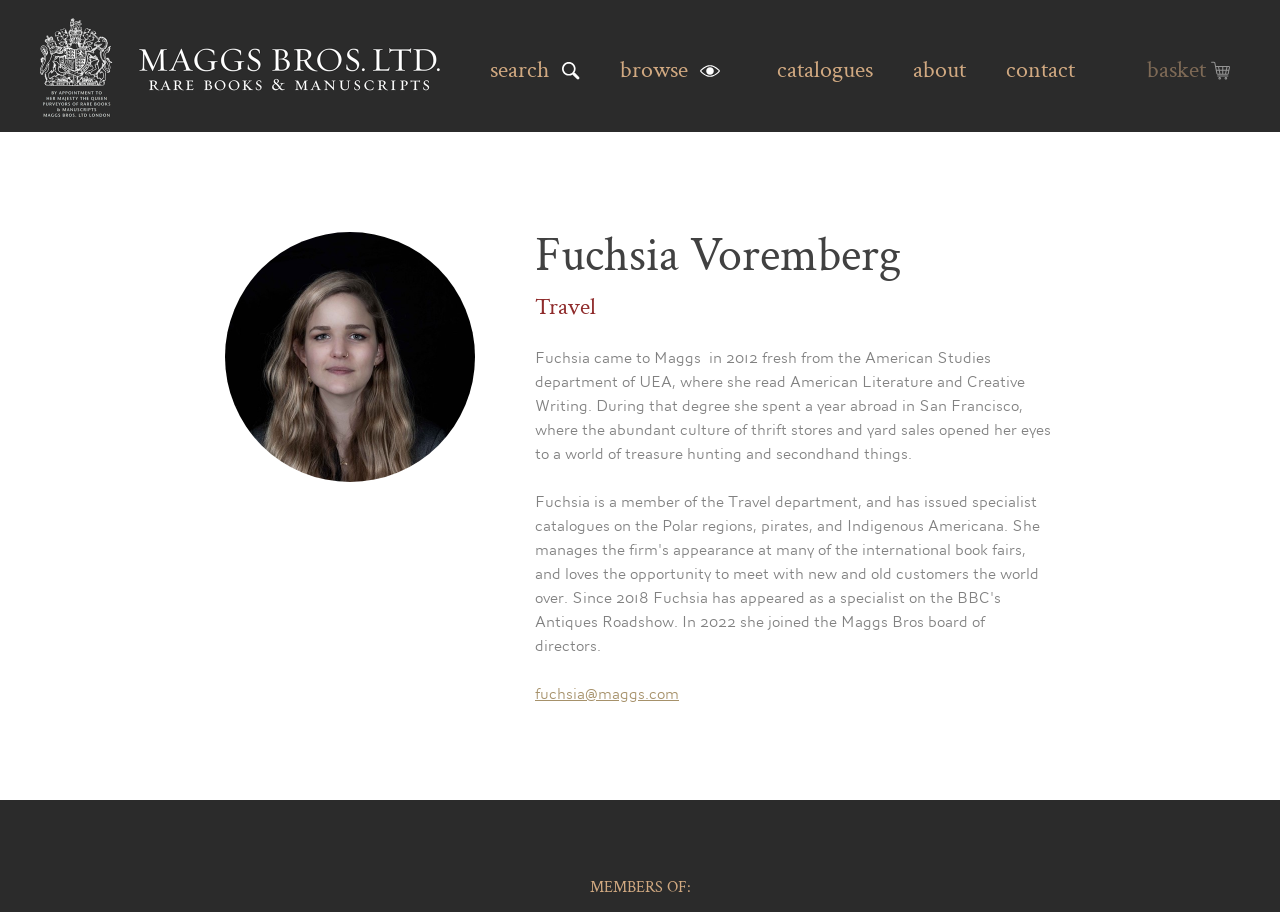What is Fuchsia's email address?
Please respond to the question thoroughly and include all relevant details.

I found Fuchsia's email address by looking at the link with the text 'fuchsia@maggs.com' which is located below the paragraph describing Fuchsia's background.